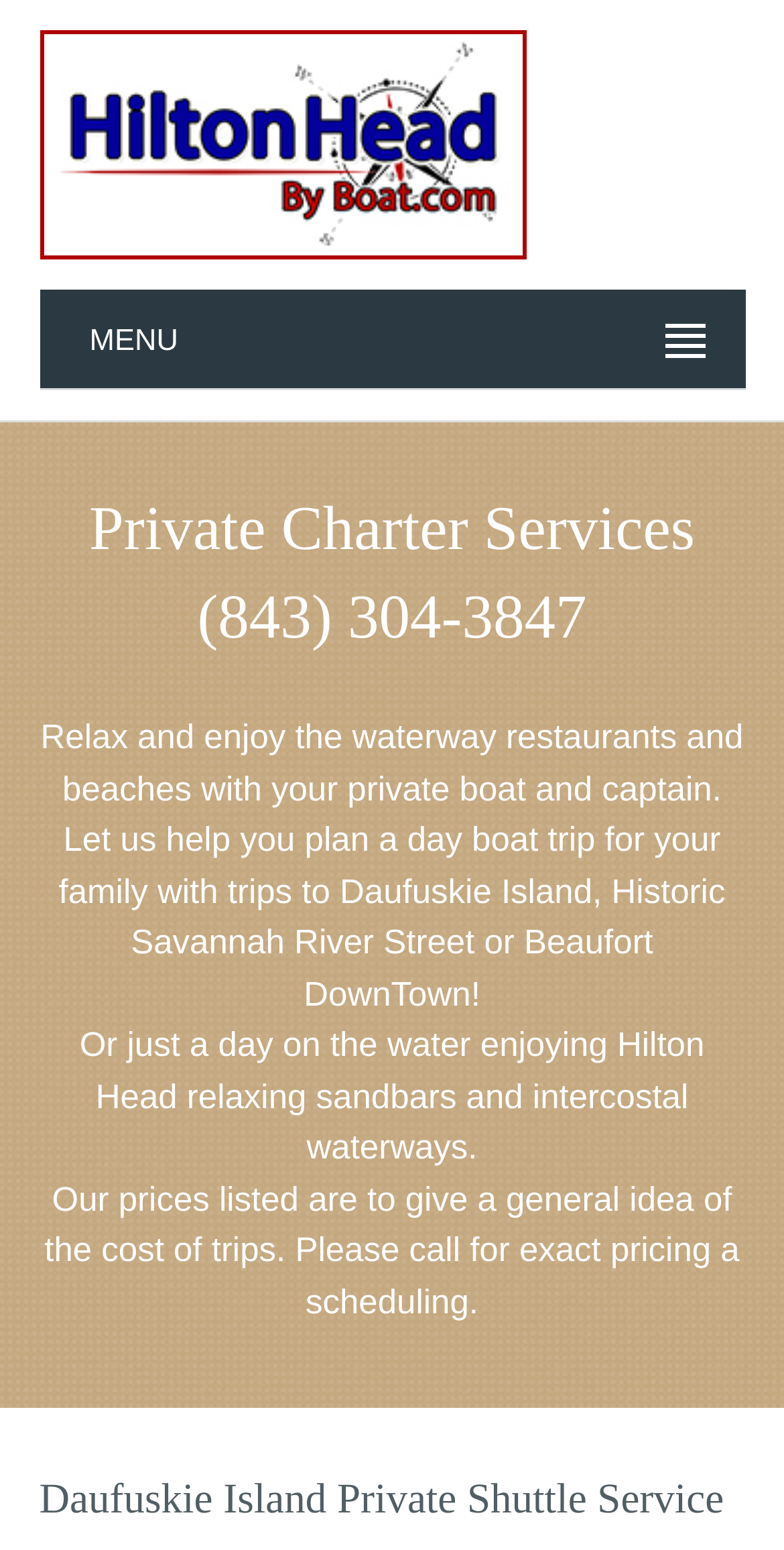Identify the primary heading of the webpage and provide its text.

Private Charter Services
(843) 304-3847